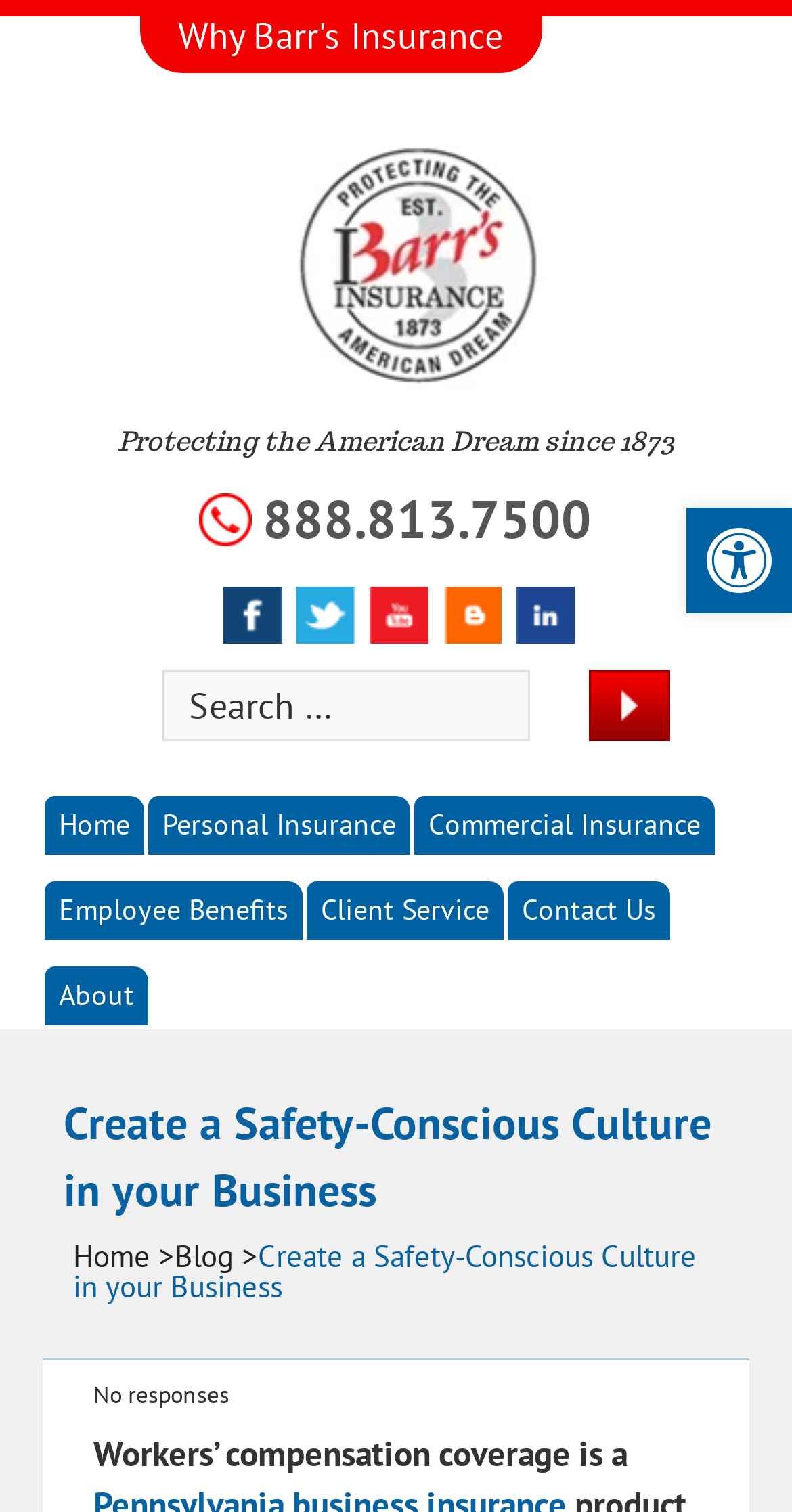Determine the bounding box coordinates for the region that must be clicked to execute the following instruction: "Search for something".

[0.205, 0.442, 0.669, 0.489]